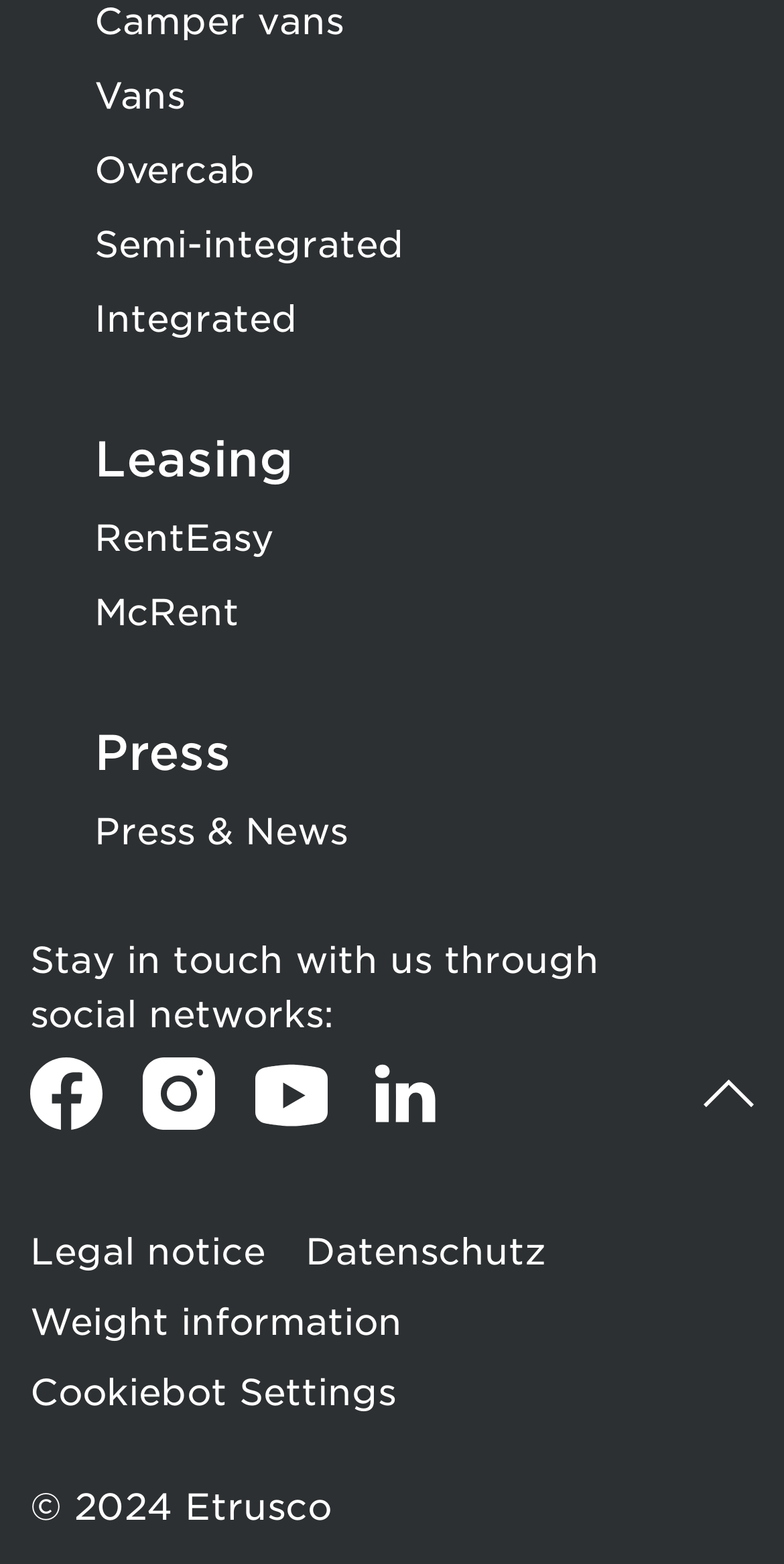How many social media platforms are mentioned on the webpage?
Using the image, give a concise answer in the form of a single word or short phrase.

4